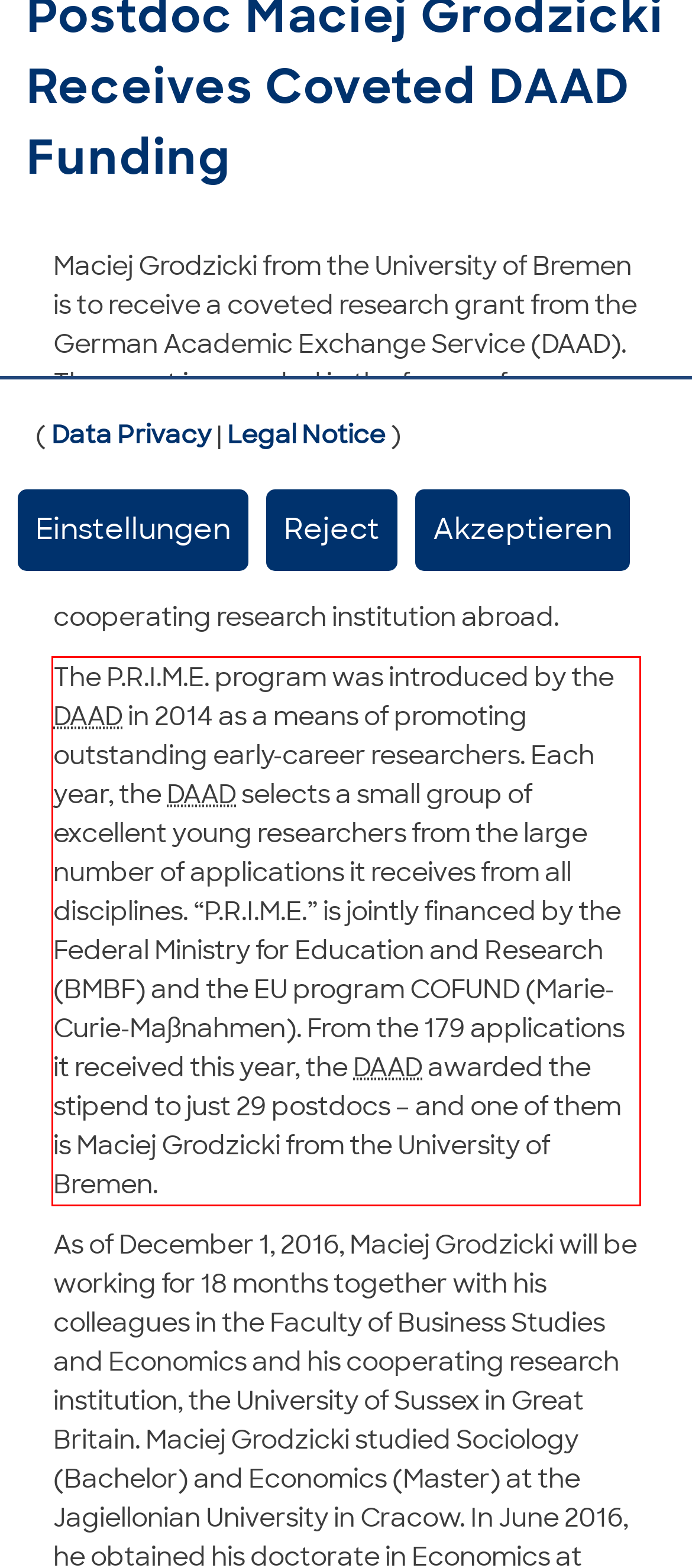You have a screenshot of a webpage with a red bounding box. Use OCR to generate the text contained within this red rectangle.

The P.R.I.M.E. program was introduced by the DAAD in 2014 as a means of promoting outstanding early-career researchers. Each year, the DAAD selects a small group of excellent young researchers from the large number of applications it receives from all disciplines. “P.R.I.M.E.” is jointly financed by the Federal Ministry for Education and Research (BMBF) and the EU program COFUND (Marie-Curie-Maßnahmen). From the 179 applications it received this year, the DAAD awarded the stipend to just 29 postdocs – and one of them is Maciej Grodzicki from the University of Bremen.